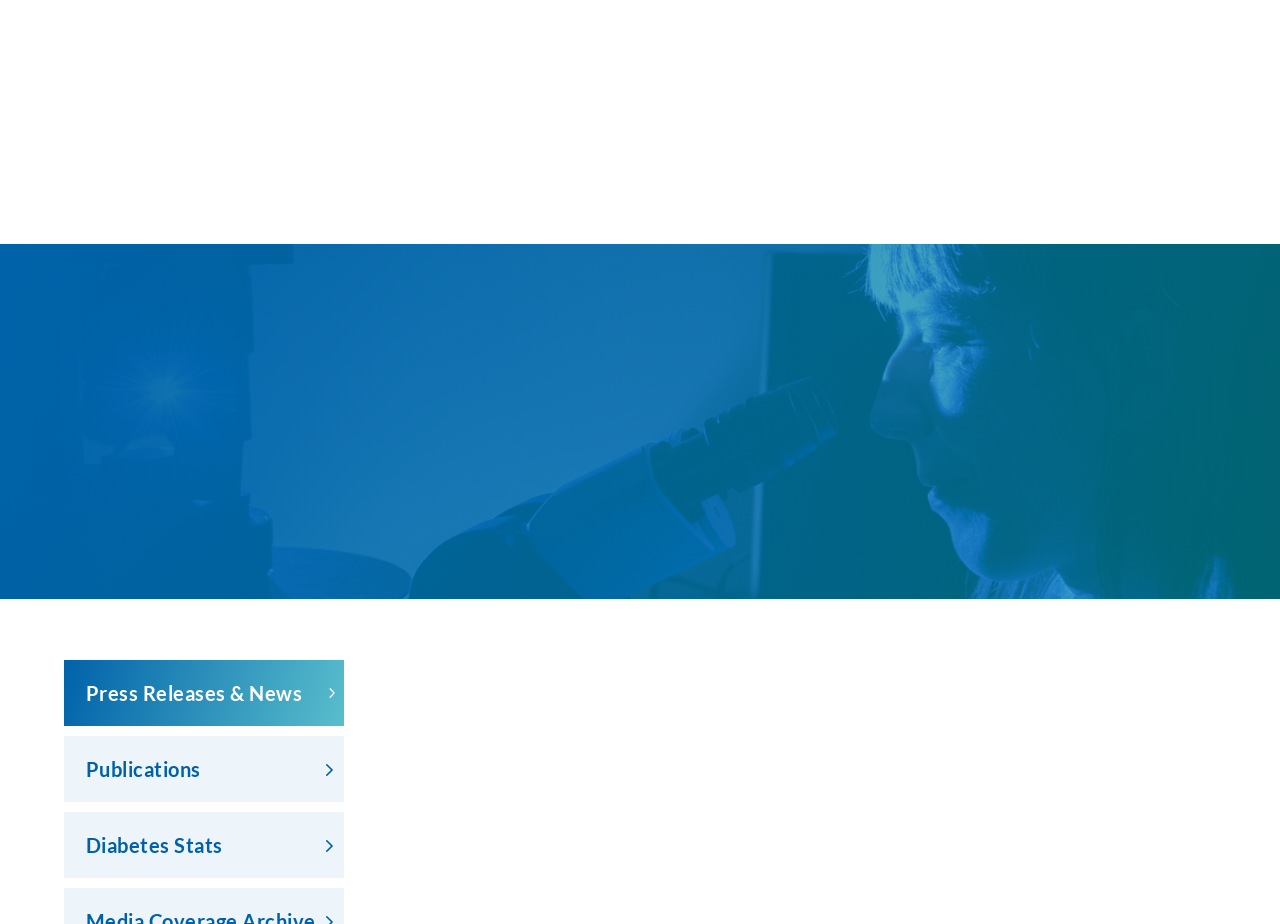Summarize the webpage in an elaborate manner.

The webpage is about a news article titled "A Generous Pledge Launches the DRI's Young Investigator Program". At the top of the page, there is a banner with a link and an image, taking up most of the width. Below the banner, there are seven links aligned horizontally, including "Curing Diabetes 3", "Living With Diabetes 3", "How You Can Help 3", "Newsroom 3", "About Us 3", and "DONATE". 

On the left side of the page, there is a vertical menu with links to "Home", "Current", "Press Releases & News 5", "Publications 5", and "Diabetes Stats 5". Above this menu, there is a heading that reads "Newsroom". 

The main content of the page is a news article, which starts with a heading that repeats the title of the page. The article tells the story of Steve Hudson and Holly Hudson Bodenweber, who learned the importance of philanthropy from their father, Whit Hudson. The article describes Whit Hudson as a respected businessman and longtime resident of Fort Lauderdale, FL, who supported organizations committed to curing diabetes and heart disease, as well as education.